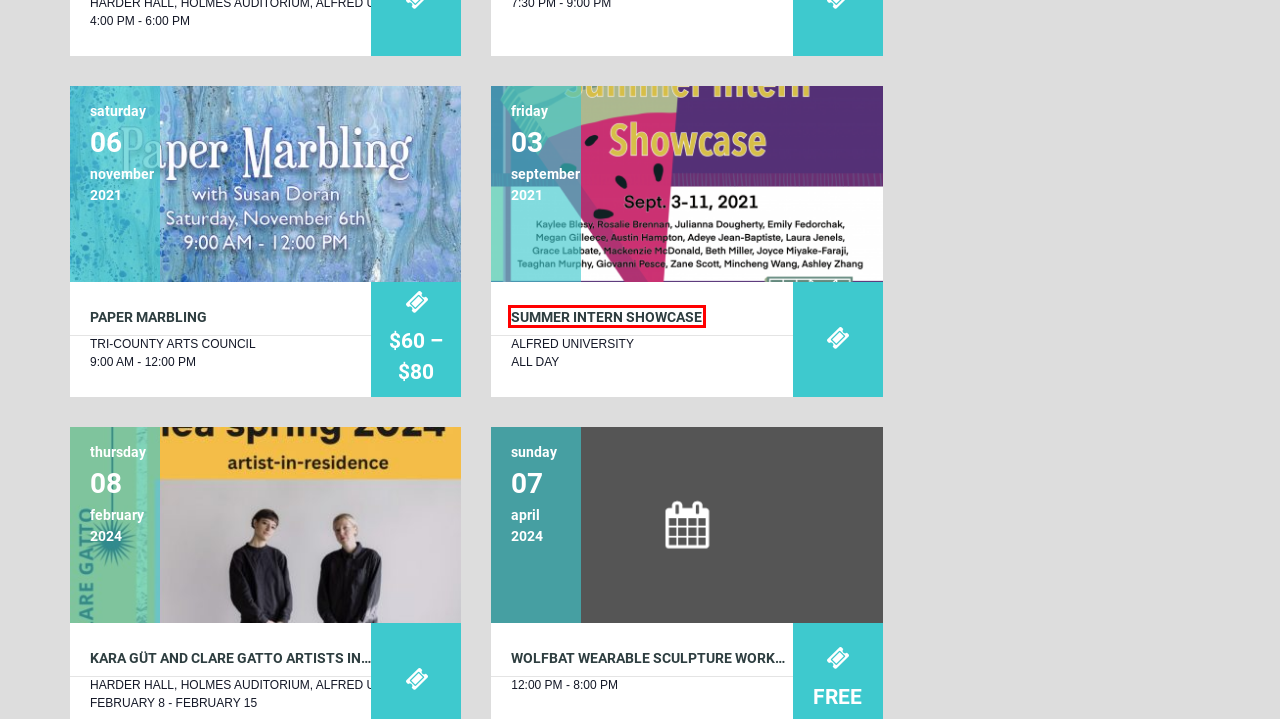Examine the webpage screenshot and identify the UI element enclosed in the red bounding box. Pick the webpage description that most accurately matches the new webpage after clicking the selected element. Here are the candidates:
A. Events from April 29 – April 13 › Art ›  – Tri-County Events Calendar
B. Paper Marbling – Tri-County Events Calendar
C. Kara Güt and Clare Gatto Artists in Residence – Tri-County Events Calendar
D. Home - Tri-County Arts Council
E. Summer Intern Showcase – Tri-County Events Calendar
F. Wolfbat Wearable Sculpture Workshop – Tri-County Events Calendar
G. Comments for Tri-County Events Calendar
H. Different Wavelengths – Tri-County Events Calendar

E